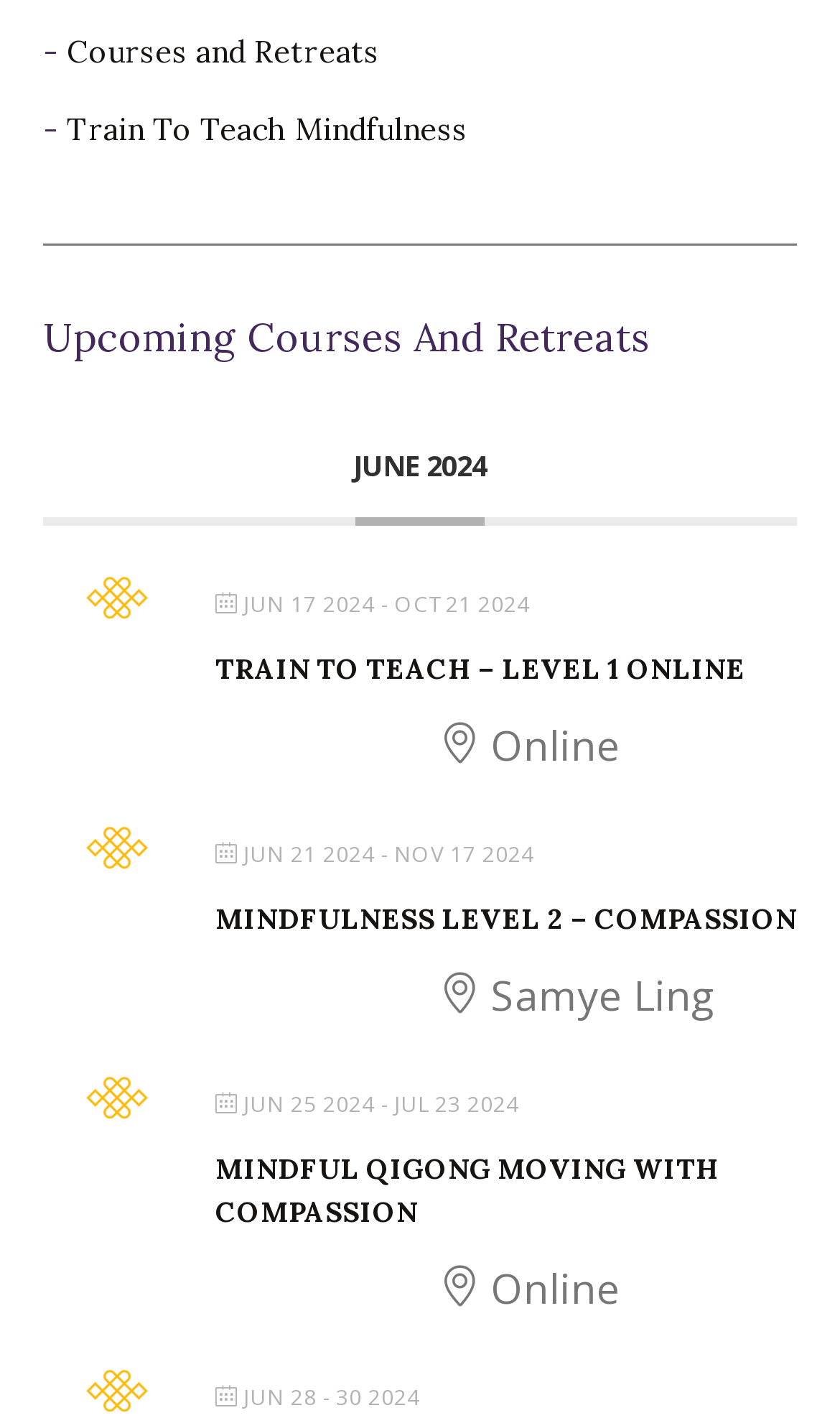Extract the bounding box coordinates for the UI element described as: "Courses and Retreats".

[0.079, 0.023, 0.451, 0.05]